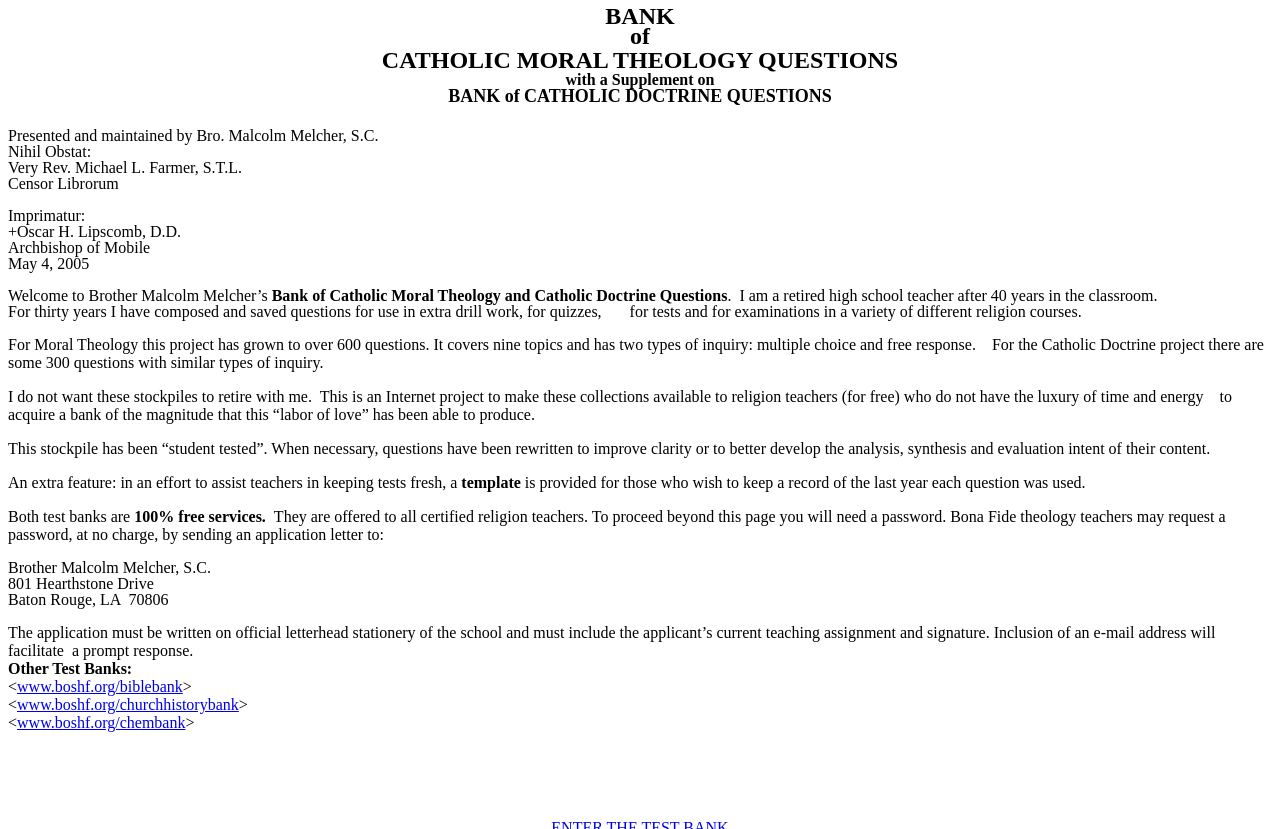Respond to the question below with a single word or phrase:
How many questions are in the Moral Theology project?

over 600